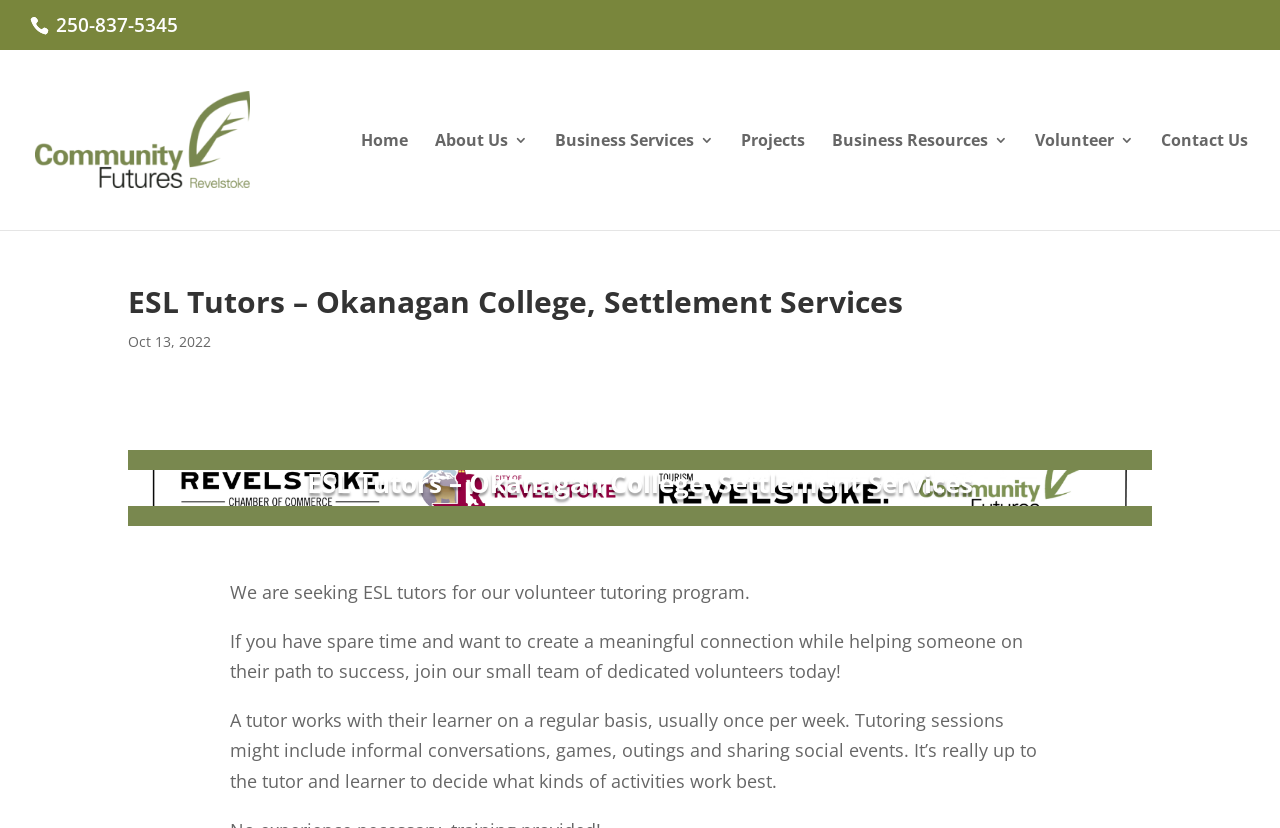Point out the bounding box coordinates of the section to click in order to follow this instruction: "Go to Home page".

[0.282, 0.16, 0.319, 0.277]